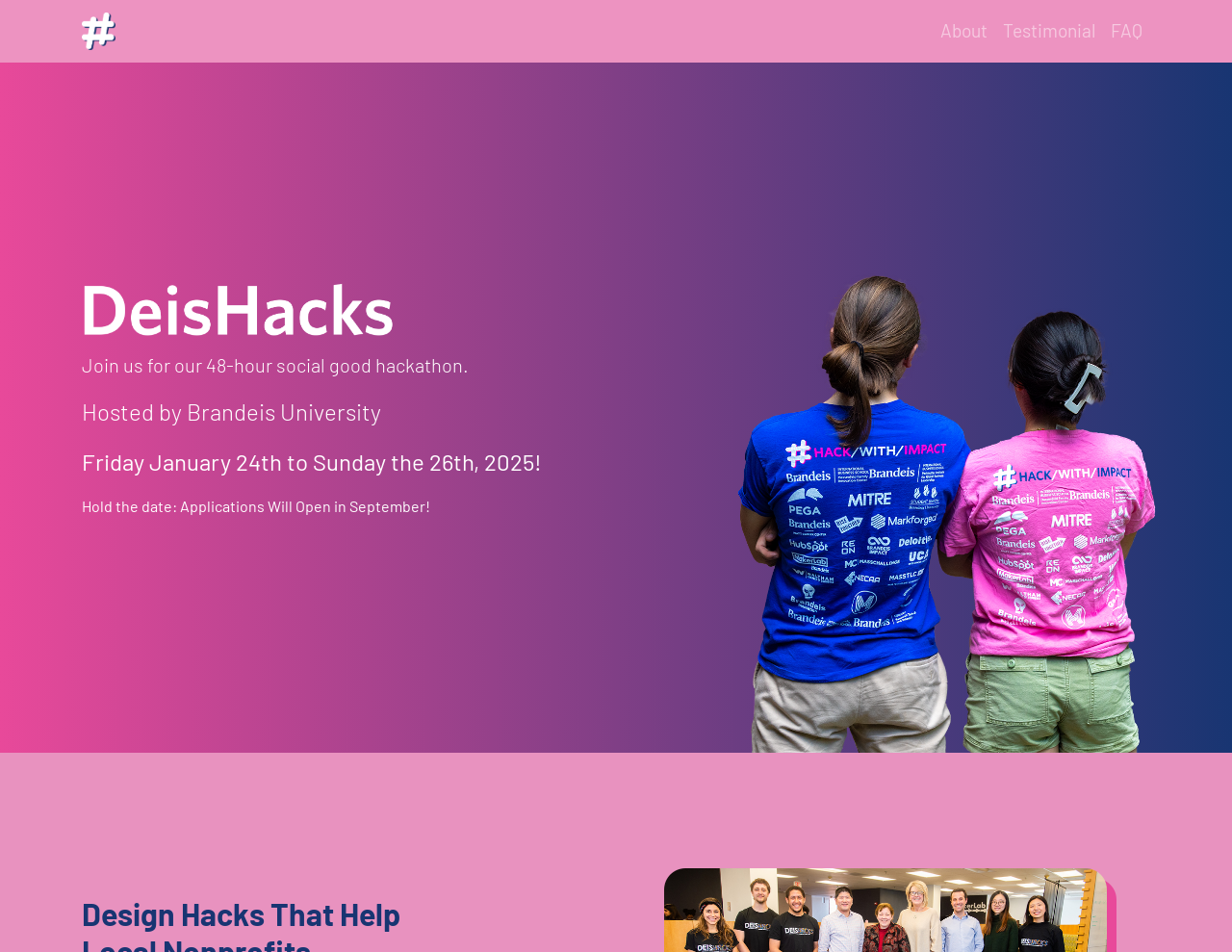Based on the element description, predict the bounding box coordinates (top-left x, top-left y, bottom-right x, bottom-right y) for the UI element in the screenshot: parent_node: About

[0.066, 0.008, 0.343, 0.057]